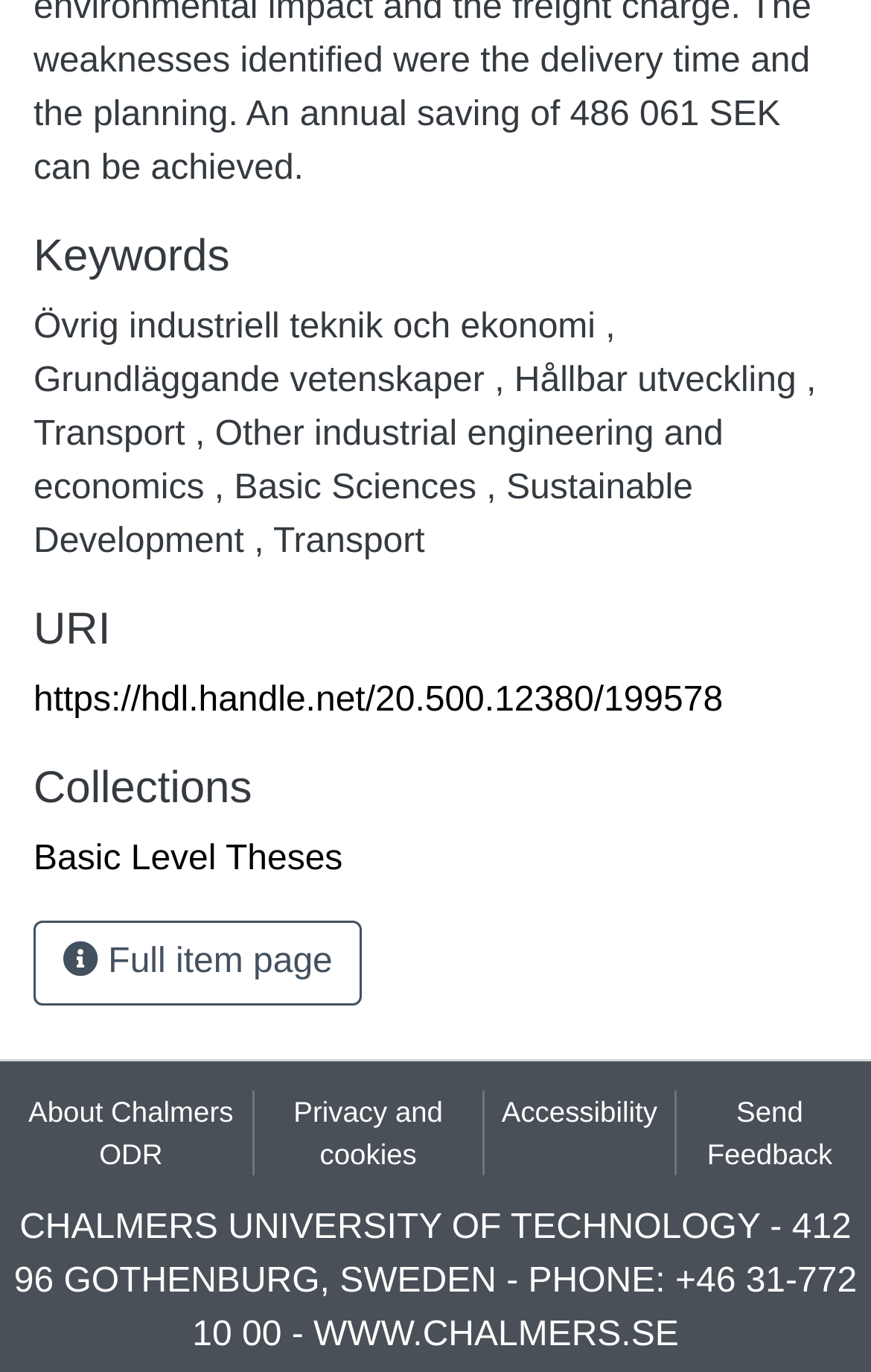Identify the bounding box coordinates of the area you need to click to perform the following instruction: "Visit the URI".

[0.038, 0.496, 0.83, 0.524]